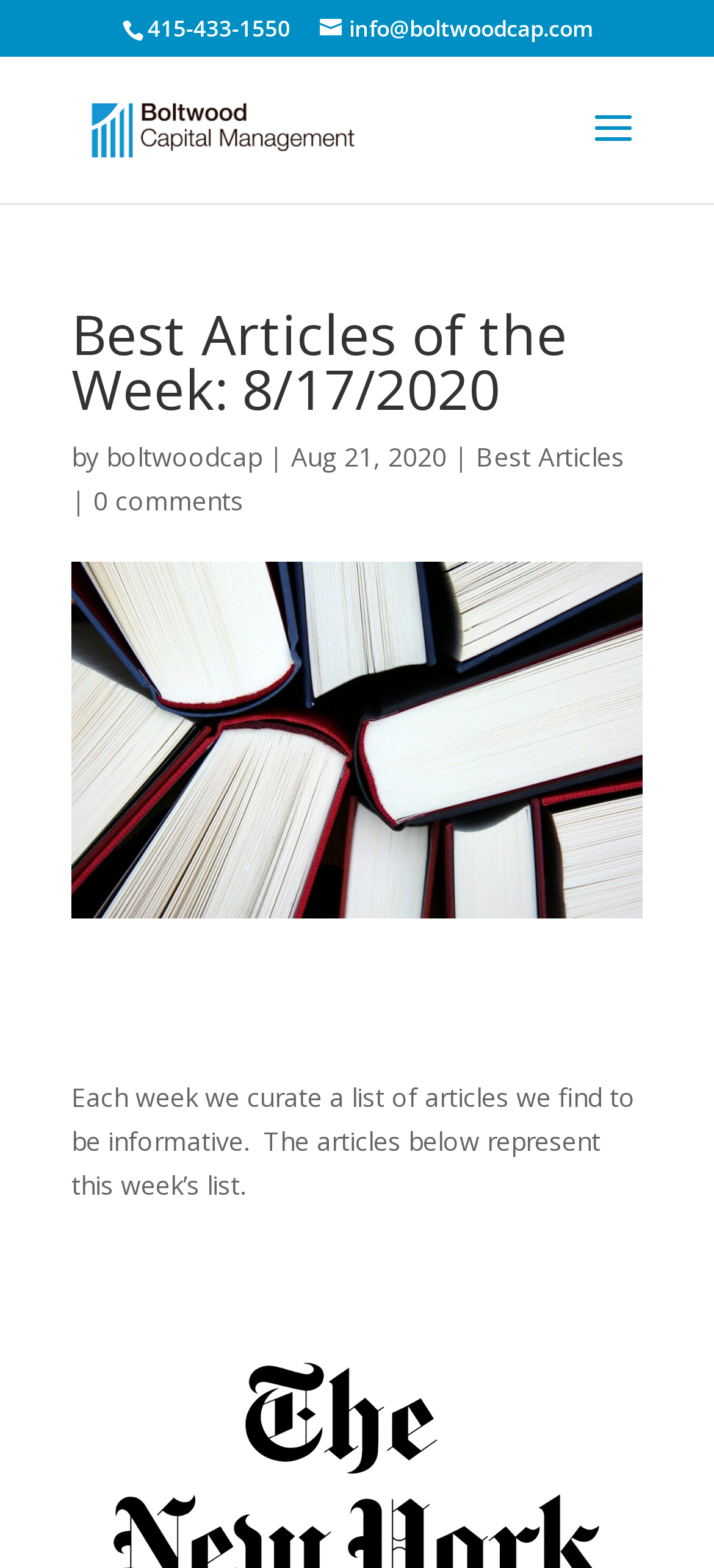Identify the bounding box for the described UI element: "alt="Boltwood Capital Management"".

[0.11, 0.07, 0.51, 0.092]